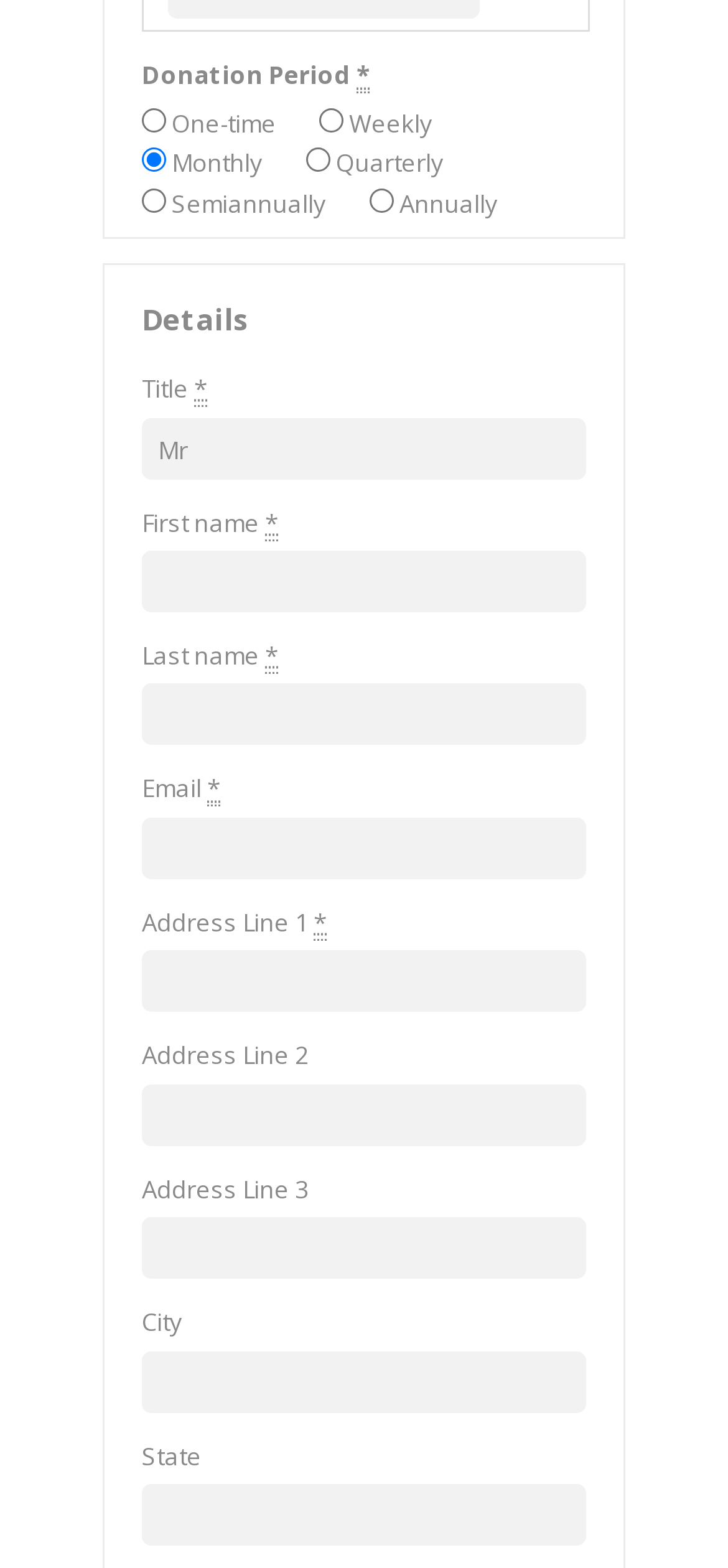Please provide a comprehensive answer to the question based on the screenshot: How many address lines can be entered?

I found three text boxes labeled 'Address Line 1', 'Address Line 2', and 'Address Line 3'. This suggests that the user can enter up to three lines of address information.